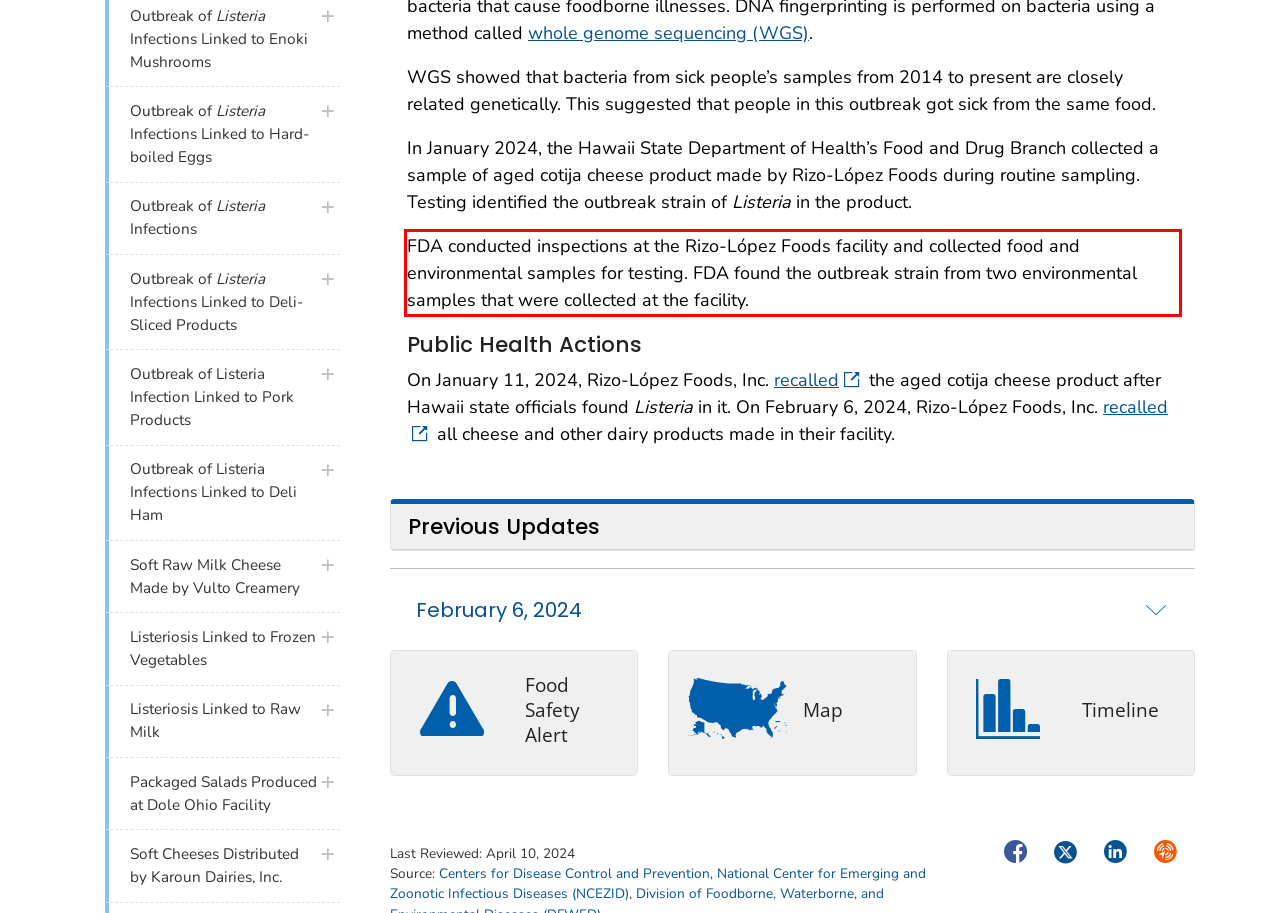Please look at the webpage screenshot and extract the text enclosed by the red bounding box.

FDA conducted inspections at the Rizo-López Foods facility and collected food and environmental samples for testing. FDA found the outbreak strain from two environmental samples that were collected at the facility.